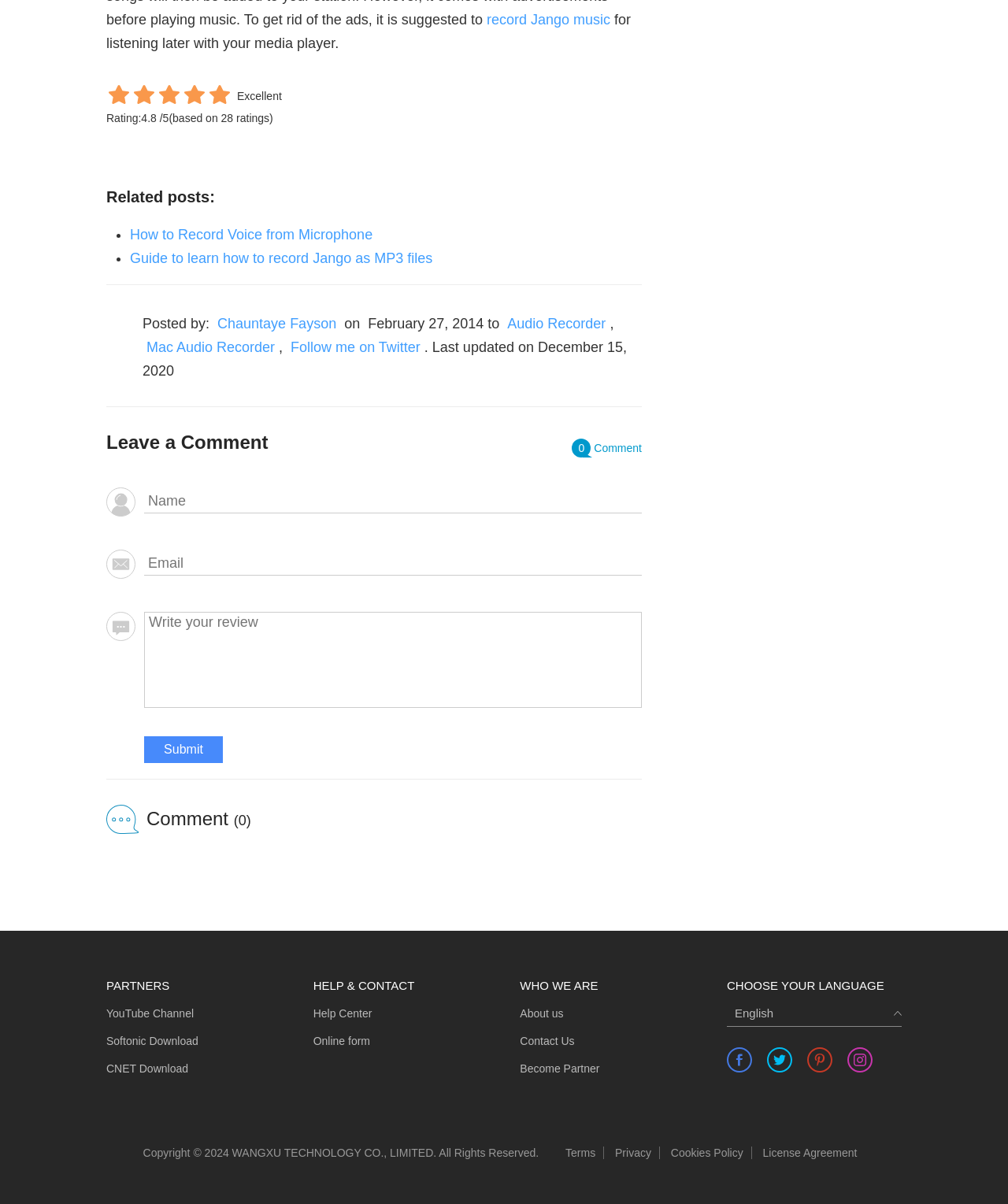Please predict the bounding box coordinates of the element's region where a click is necessary to complete the following instruction: "Follow me on Twitter". The coordinates should be represented by four float numbers between 0 and 1, i.e., [left, top, right, bottom].

[0.288, 0.282, 0.417, 0.295]